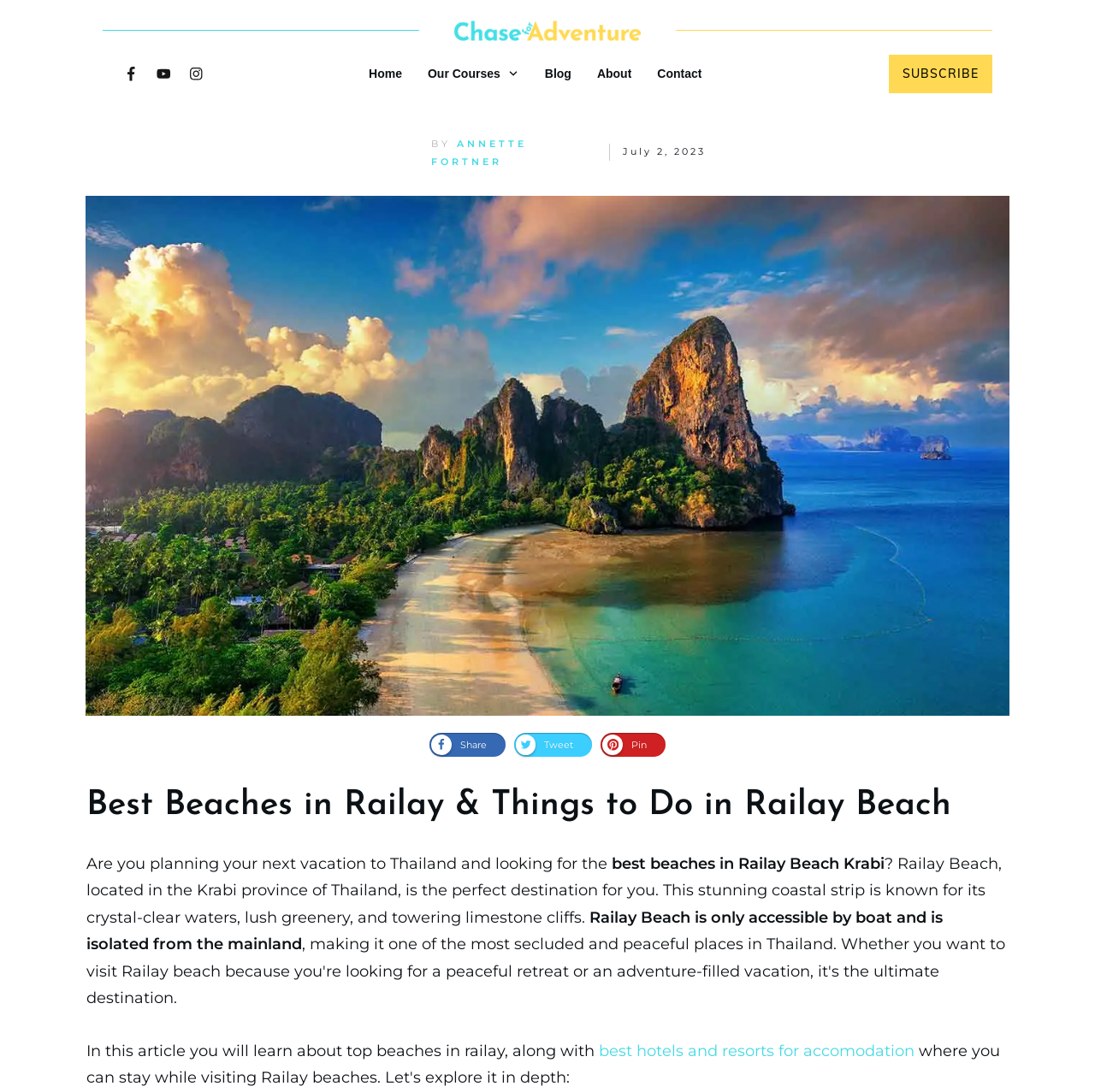Provide the bounding box coordinates of the HTML element described by the text: "alt="Annette Fortner" title="Annette-Fortner"".

[0.344, 0.123, 0.377, 0.156]